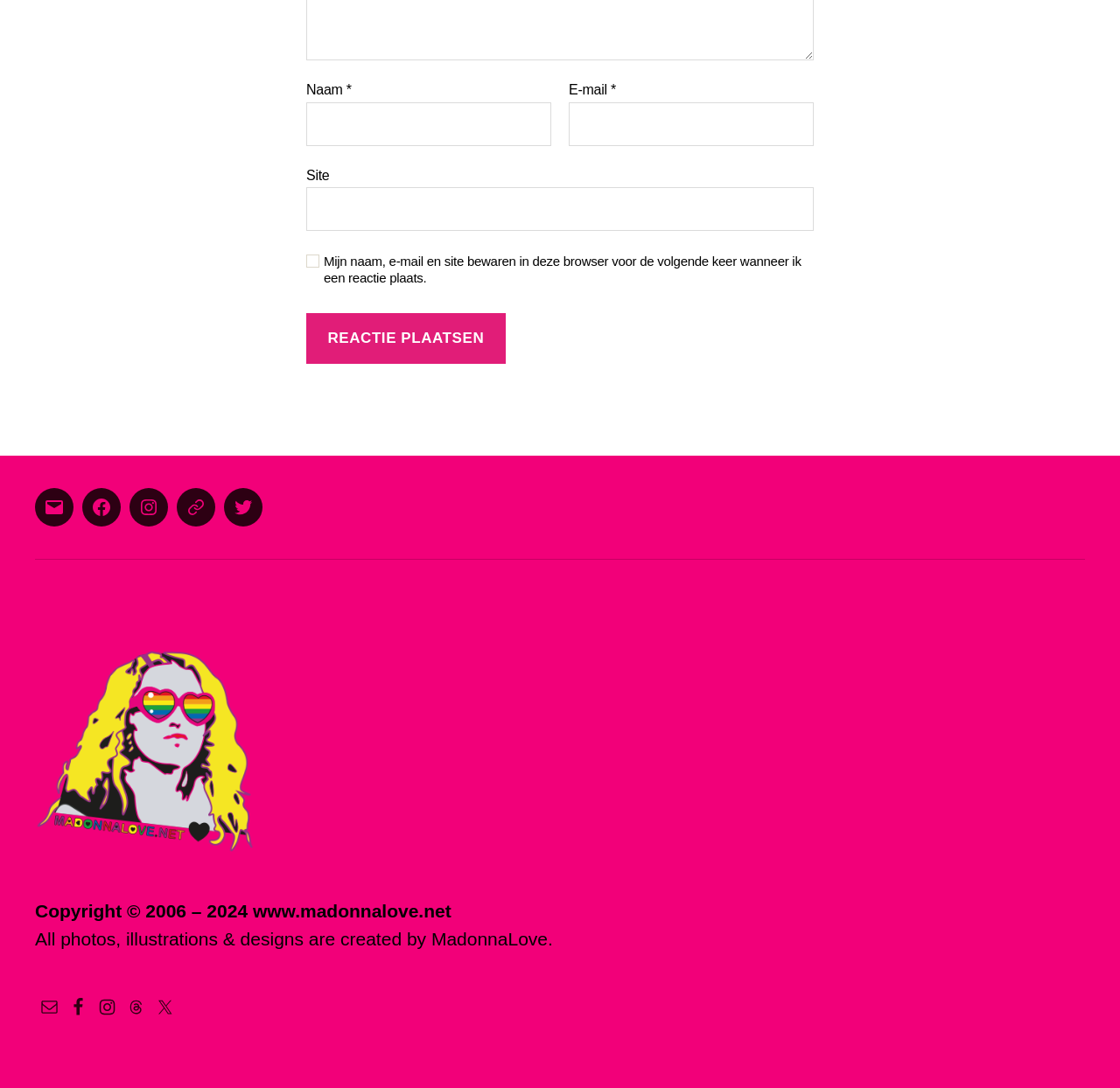Identify the bounding box of the HTML element described here: "parent_node: Site name="url"". Provide the coordinates as four float numbers between 0 and 1: [left, top, right, bottom].

[0.273, 0.196, 0.727, 0.236]